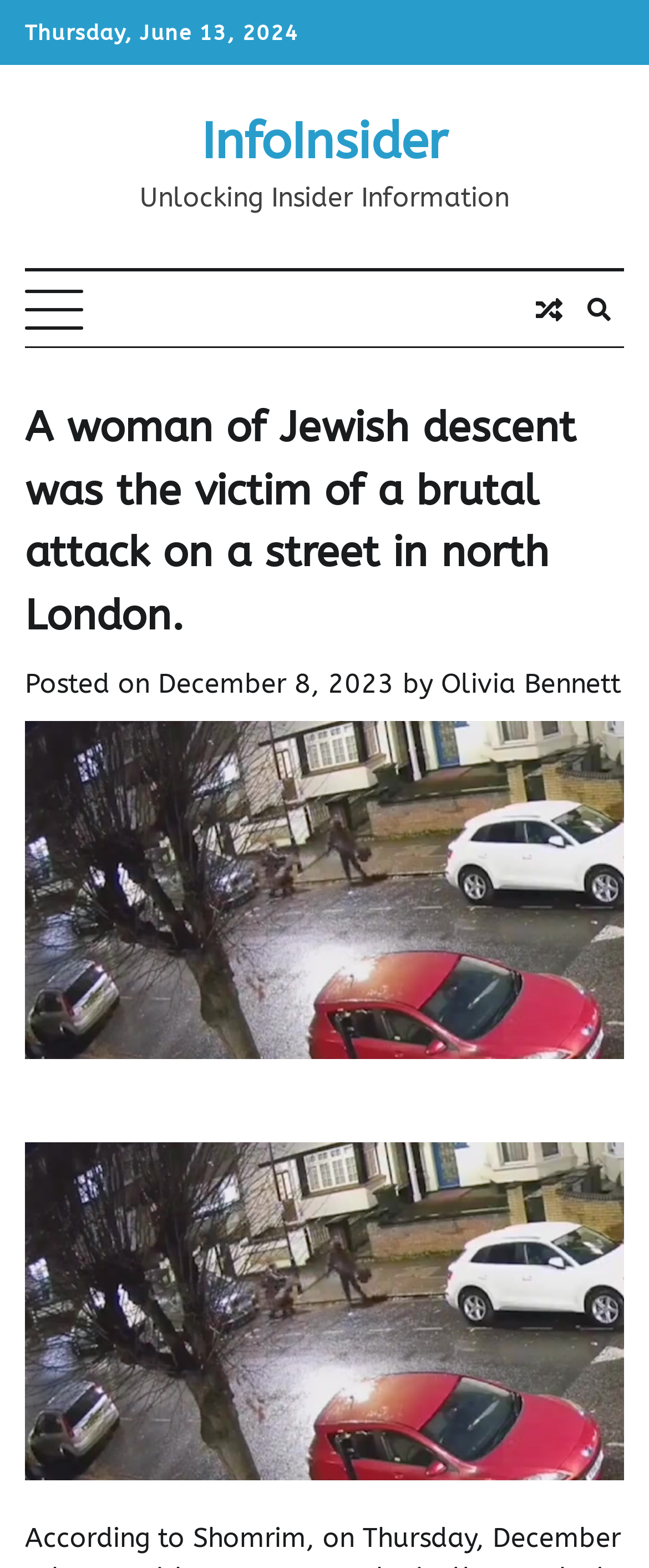How many images are on the webpage?
Refer to the screenshot and answer in one word or phrase.

2